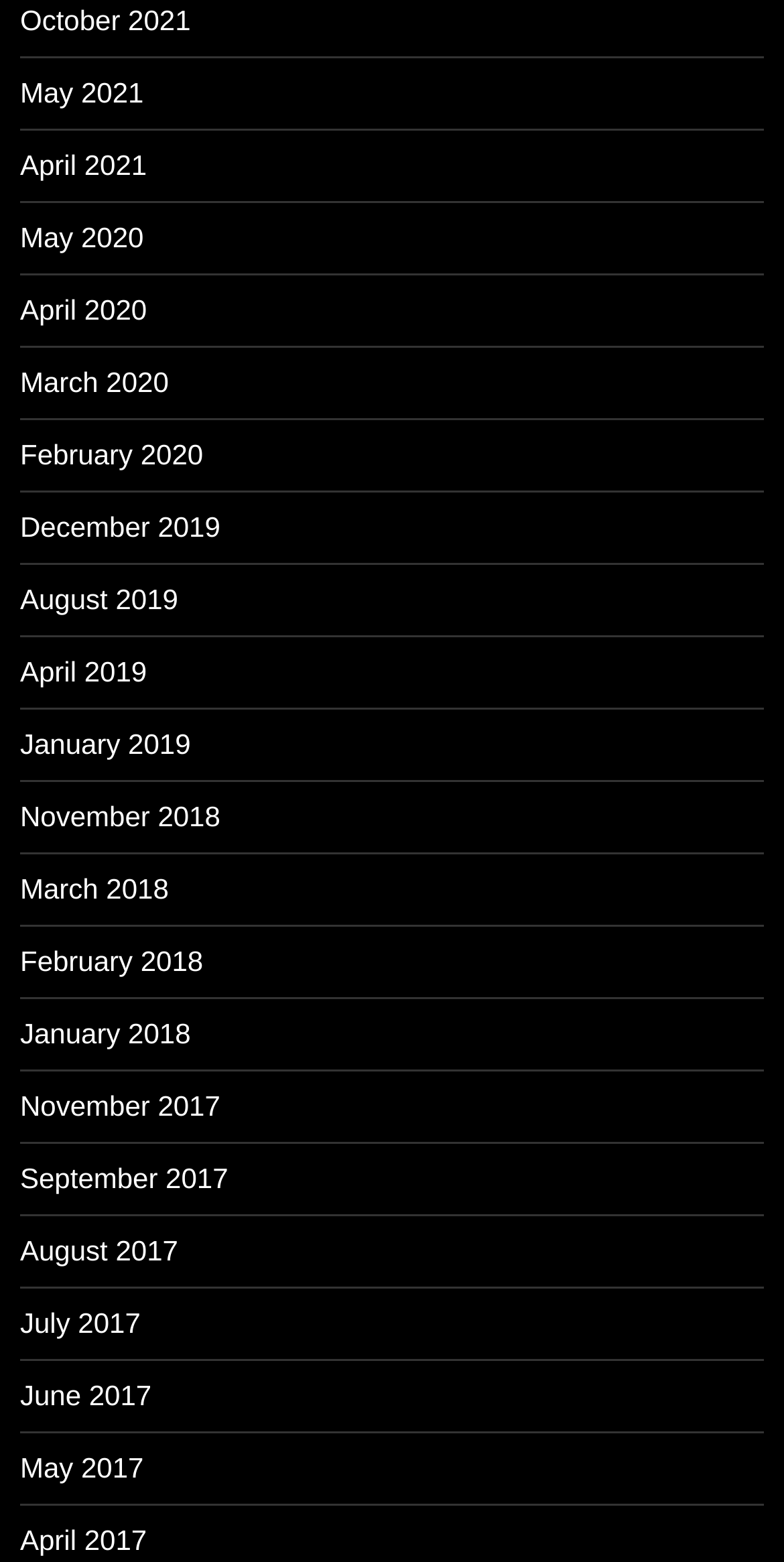Pinpoint the bounding box coordinates of the element you need to click to execute the following instruction: "Click on 'UNDERWORLD: BLOOD WARS'". The bounding box should be represented by four float numbers between 0 and 1, in the format [left, top, right, bottom].

None